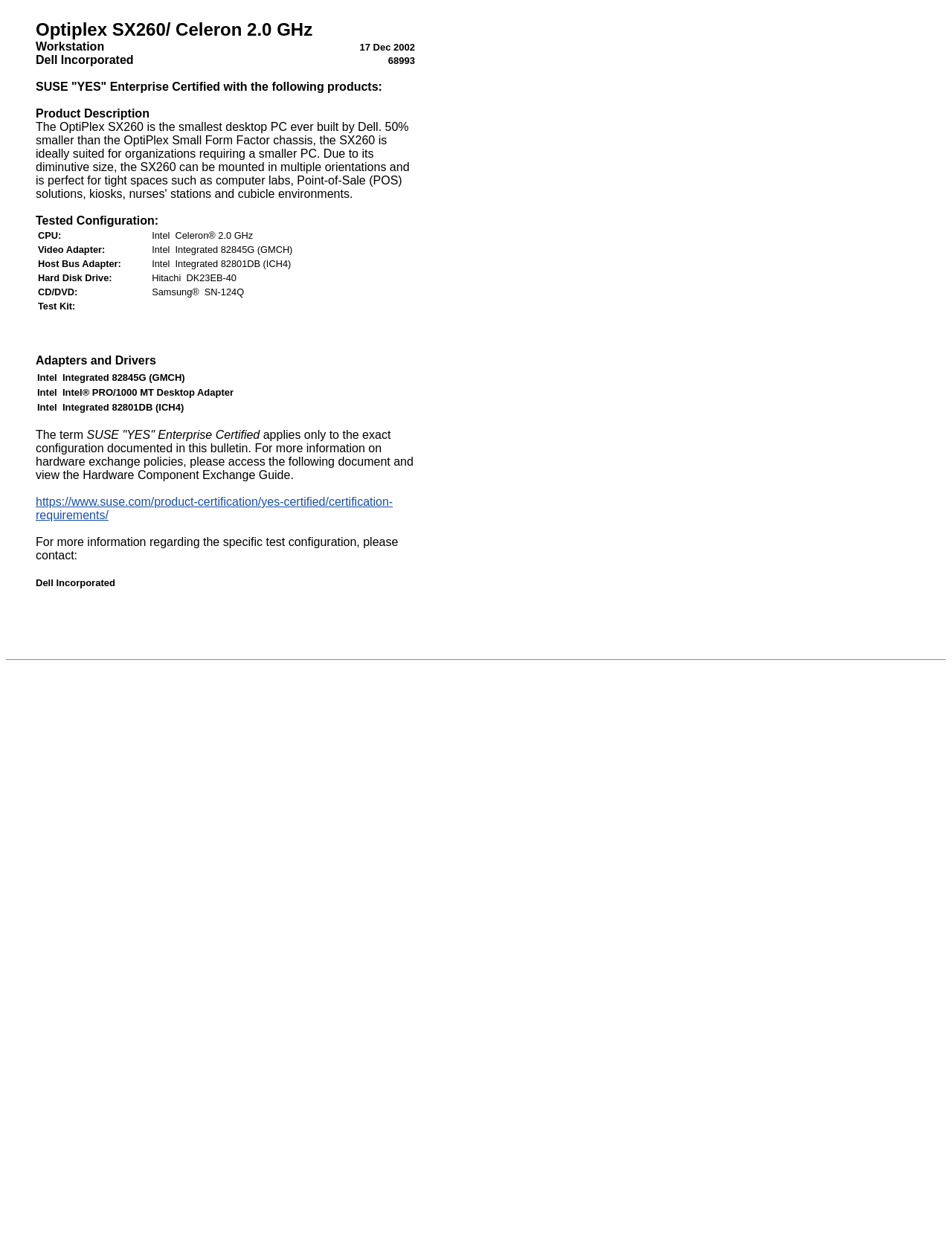What is the speed of the Celeron processor?
Kindly offer a comprehensive and detailed response to the question.

The question asks for the speed of the Celeron processor, which can be found in the 'Tested Configuration' section of the webpage. The text 'CPU: Intel Celeron 2.0 GHz' indicates that the speed of the Celeron processor is 2.0 GHz.